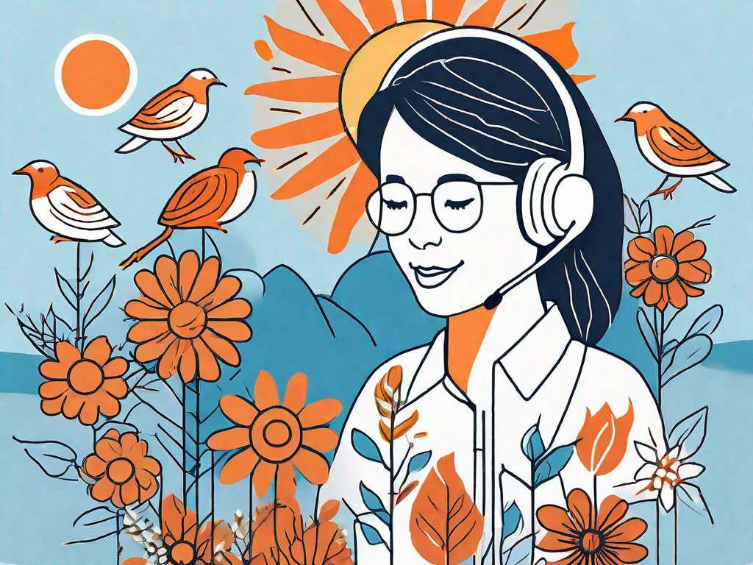What is shining in the background?
Answer with a single word or phrase, using the screenshot for reference.

a radiant sun